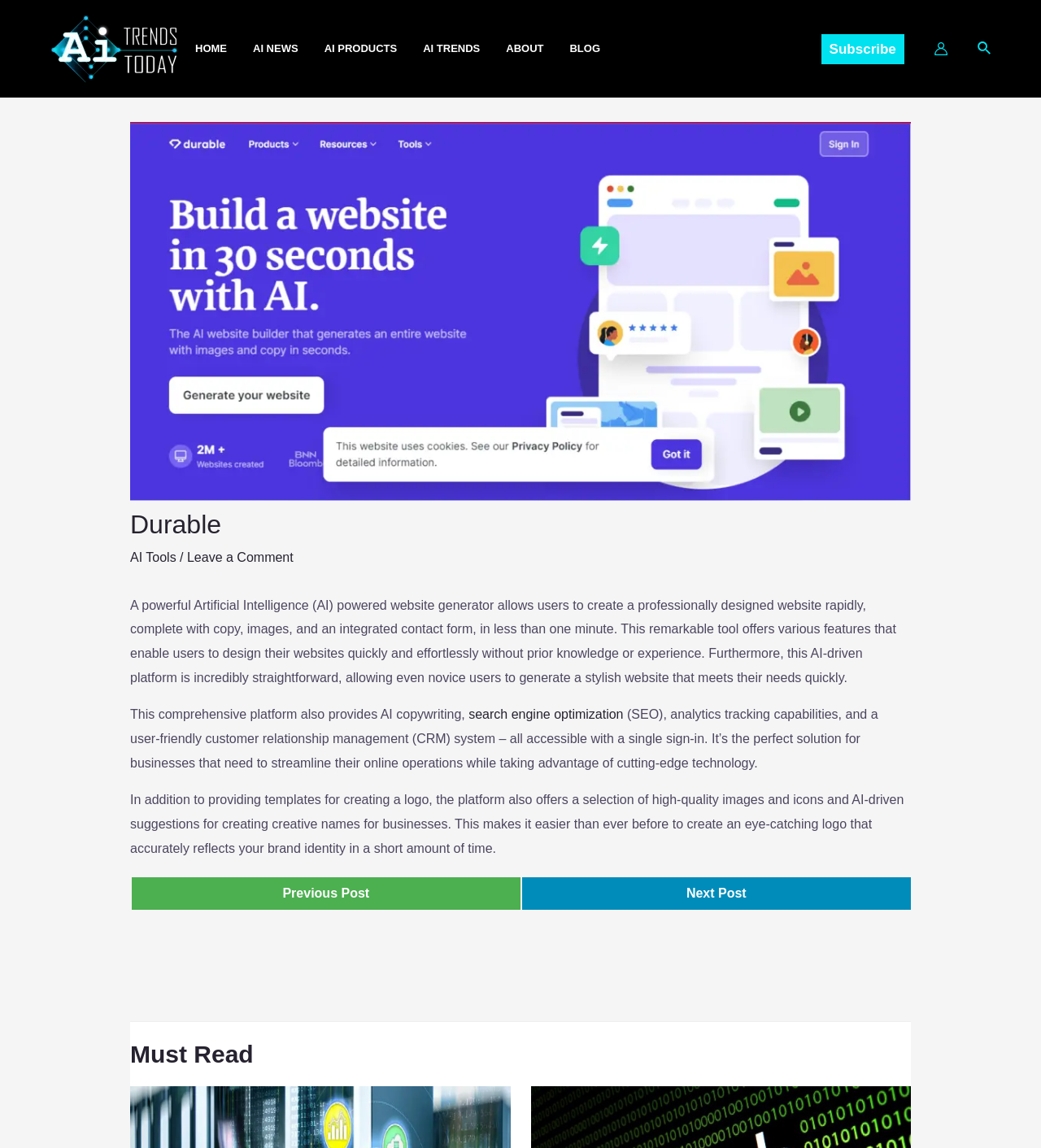Provide your answer to the question using just one word or phrase: What is the purpose of the AI-powered website generator?

To create a website quickly